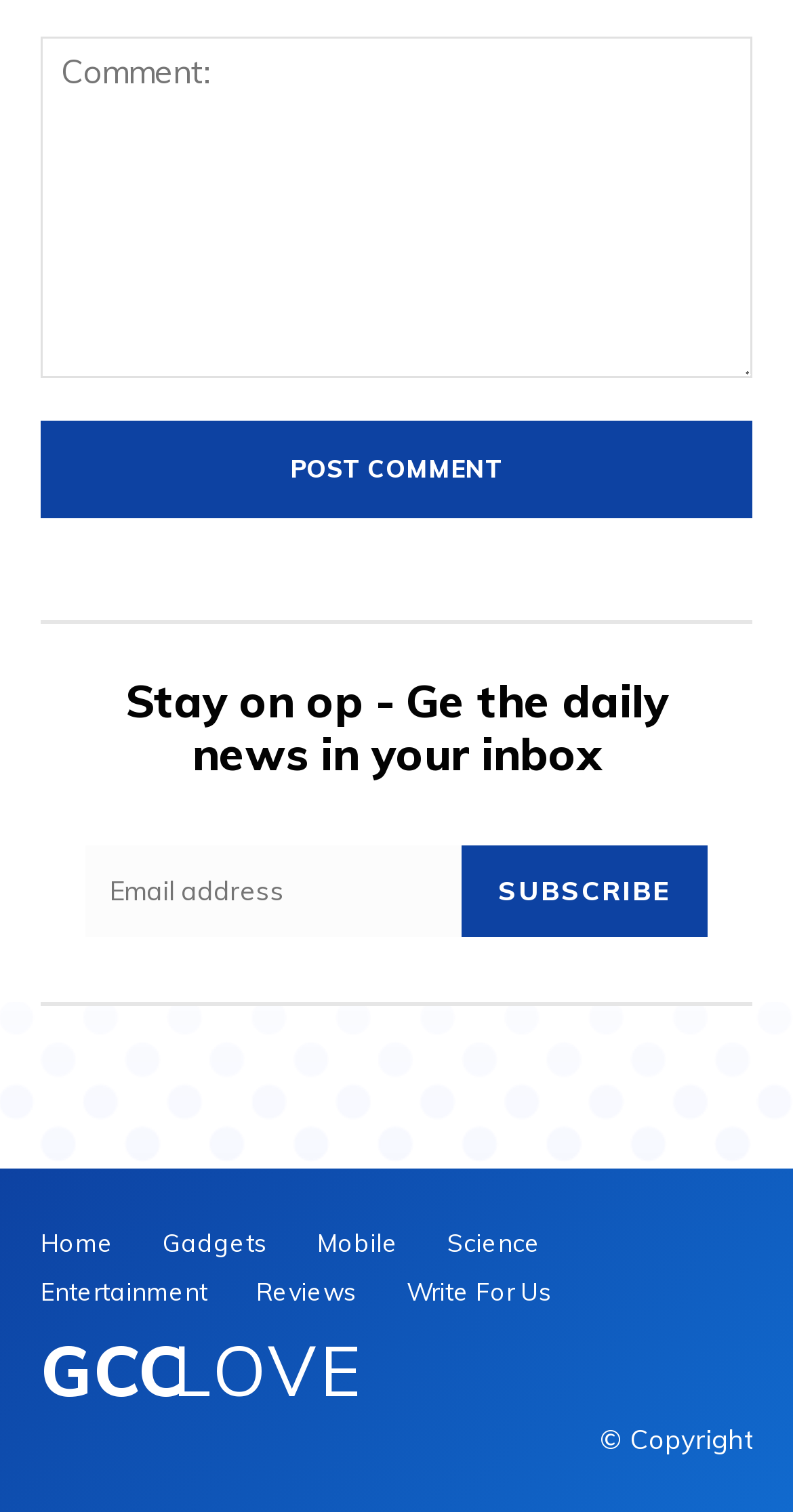Answer the following query concisely with a single word or phrase:
What is the copyright information?

Copyright